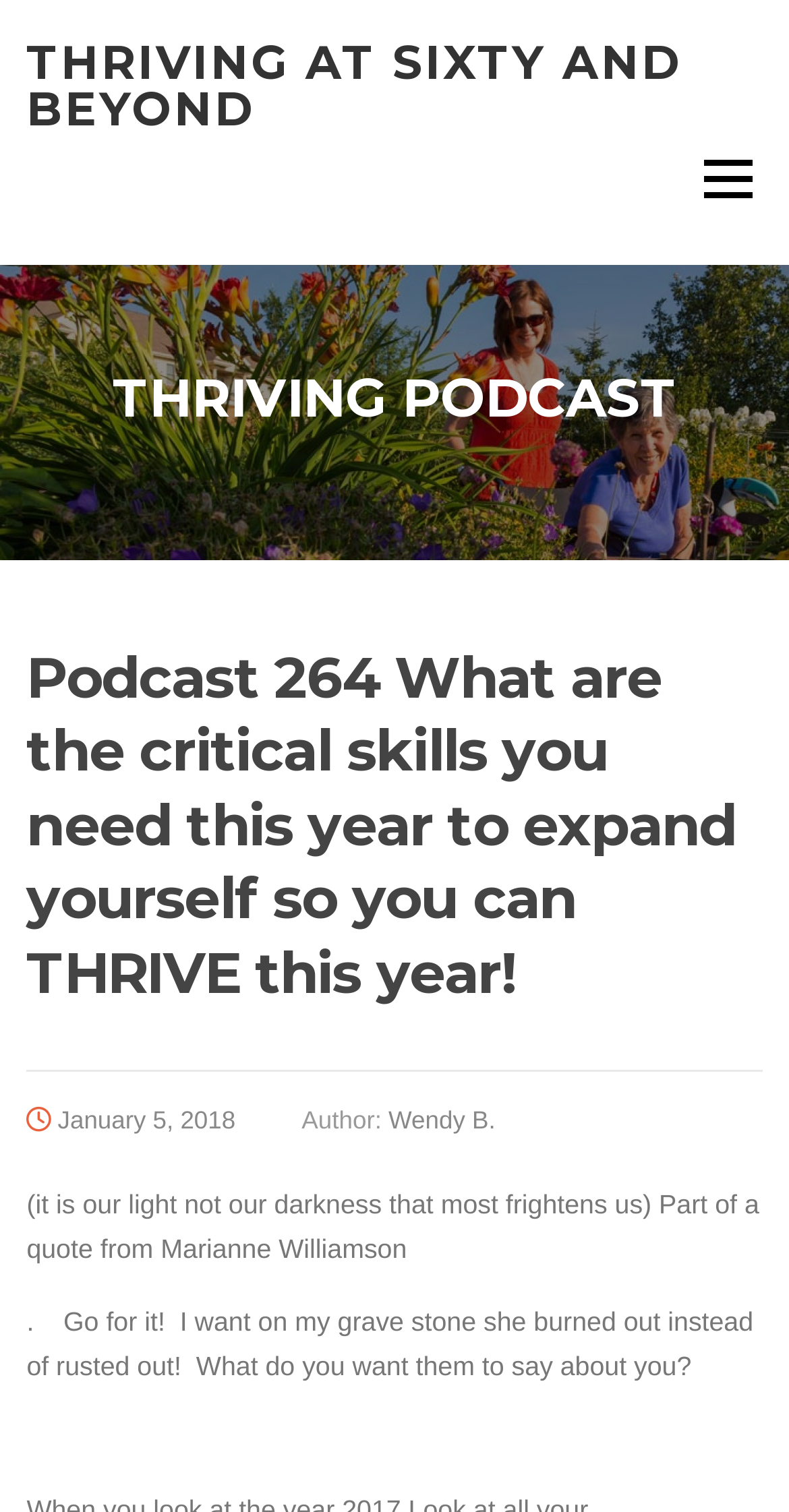Provide an in-depth description of the elements and layout of the webpage.

The webpage is about a podcast episode, specifically "Podcast 264" from "Thriving at Sixty and Beyond". At the top left of the page, there is a link to the website's main page, "THRIVING AT SIXTY AND BEYOND". On the top right, there is a "Menu" link. 

Below the top section, there is a heading "THRIVING PODCAST" that spans most of the page width. Underneath this heading, there is a subheading "Podcast 264 What are the critical skills you need this year to expand yourself so you can THRIVE this year!" which is positioned slightly to the left of the center. 

To the right of the subheading, there is a link to the podcast's publication date, "January 5, 2018". Below the publication date, there is a text "Author:" followed by a link to the author's name, "Wendy B.". 

Further down the page, there are two blocks of static text. The first one is a quote from Marianne Williamson, and the second one appears to be a motivational message from the author, discussing what one wants to be remembered for after they're gone.